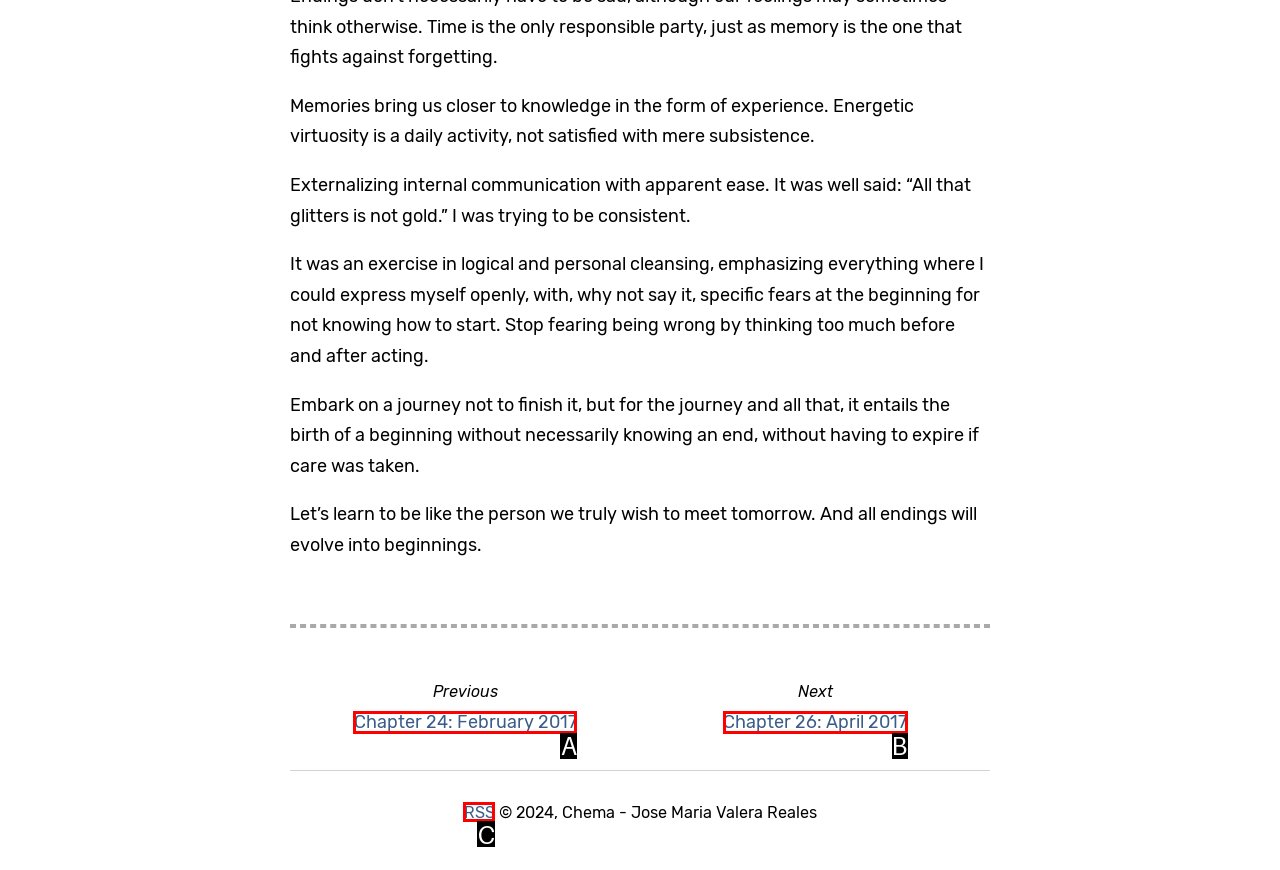Select the letter of the option that corresponds to: Chapter 26: April 2017
Provide the letter from the given options.

B